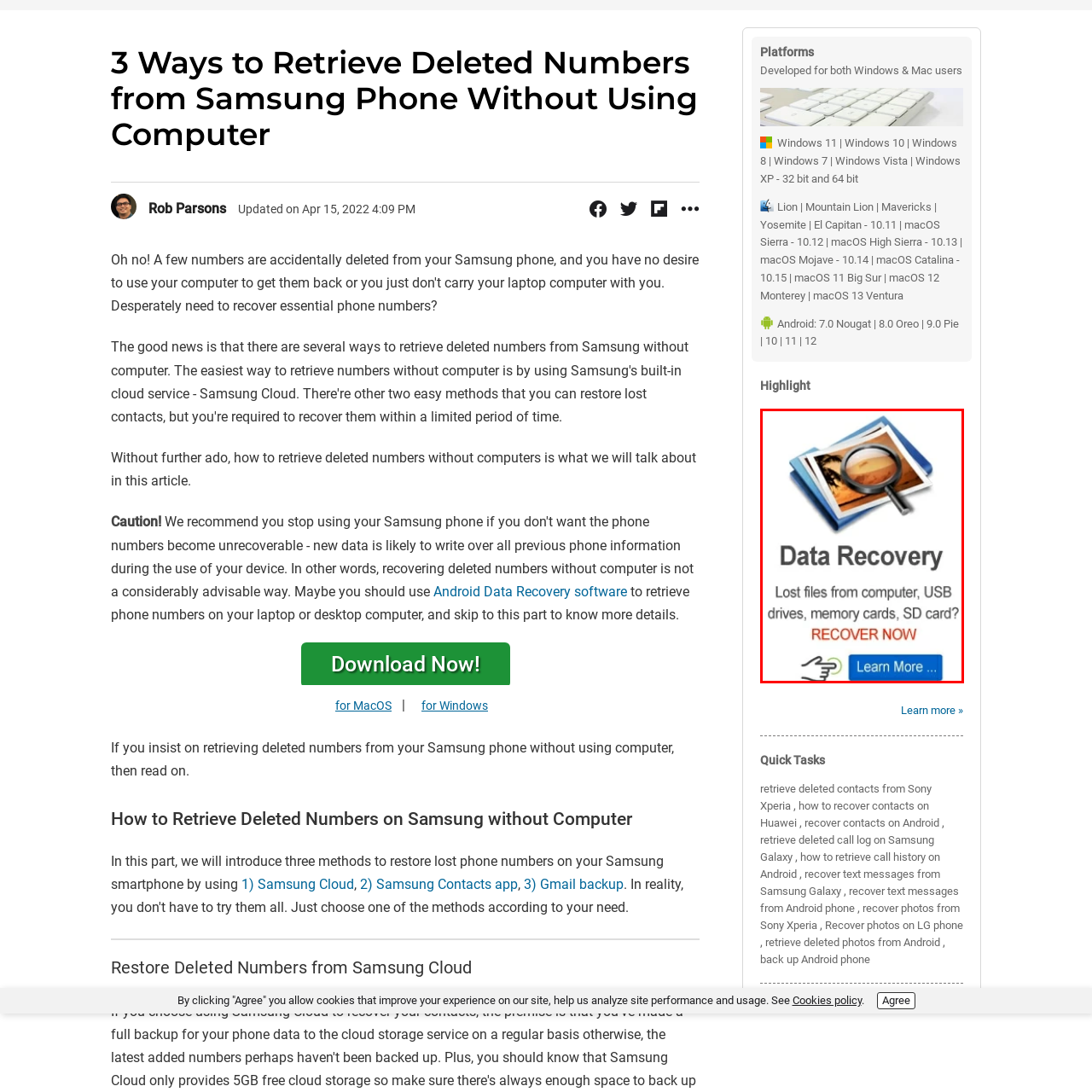What types of sources can files be recovered from?
Study the image highlighted with a red bounding box and respond to the question with a detailed answer.

The accompanying text mentions that the service can recover lost files from various sources, including computers, USB drives, memory cards, and SD cards, indicating the range of devices and storage media that the service supports.